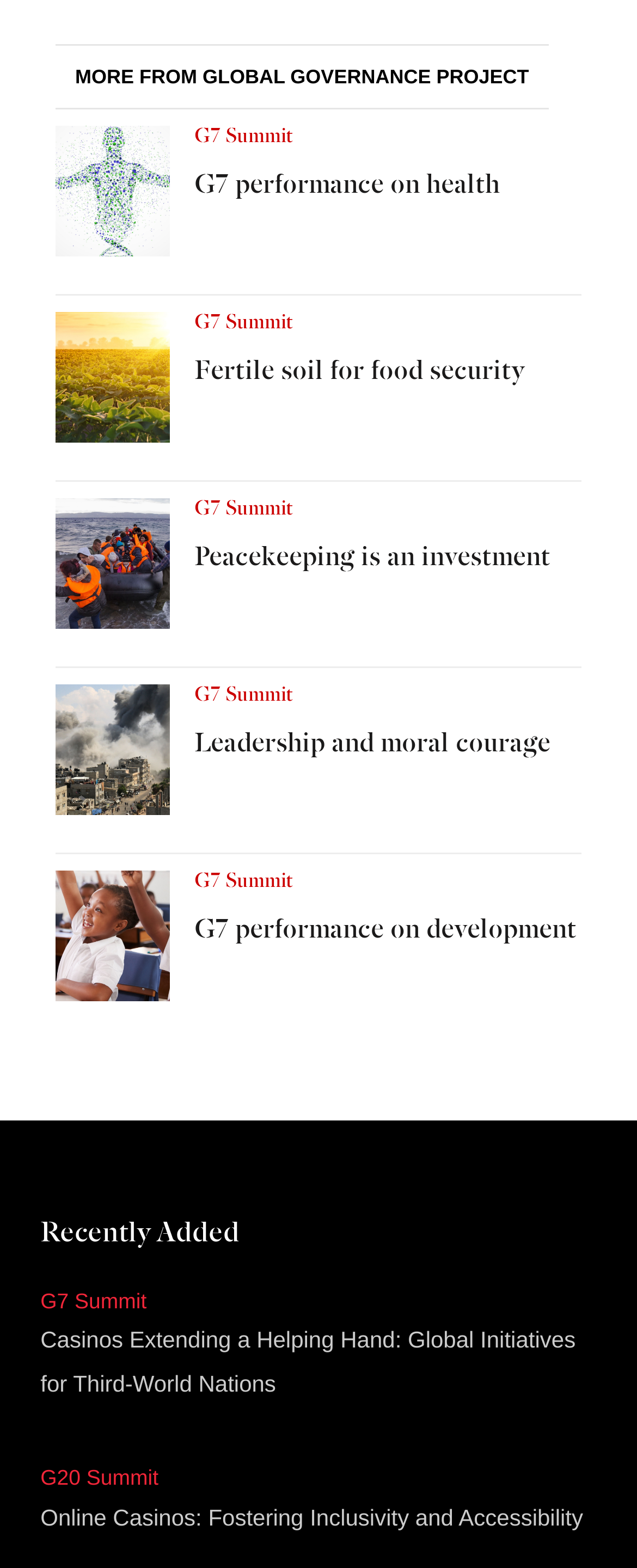What is the title of the section below the first tabpanel?
Please look at the screenshot and answer using one word or phrase.

Recently Added